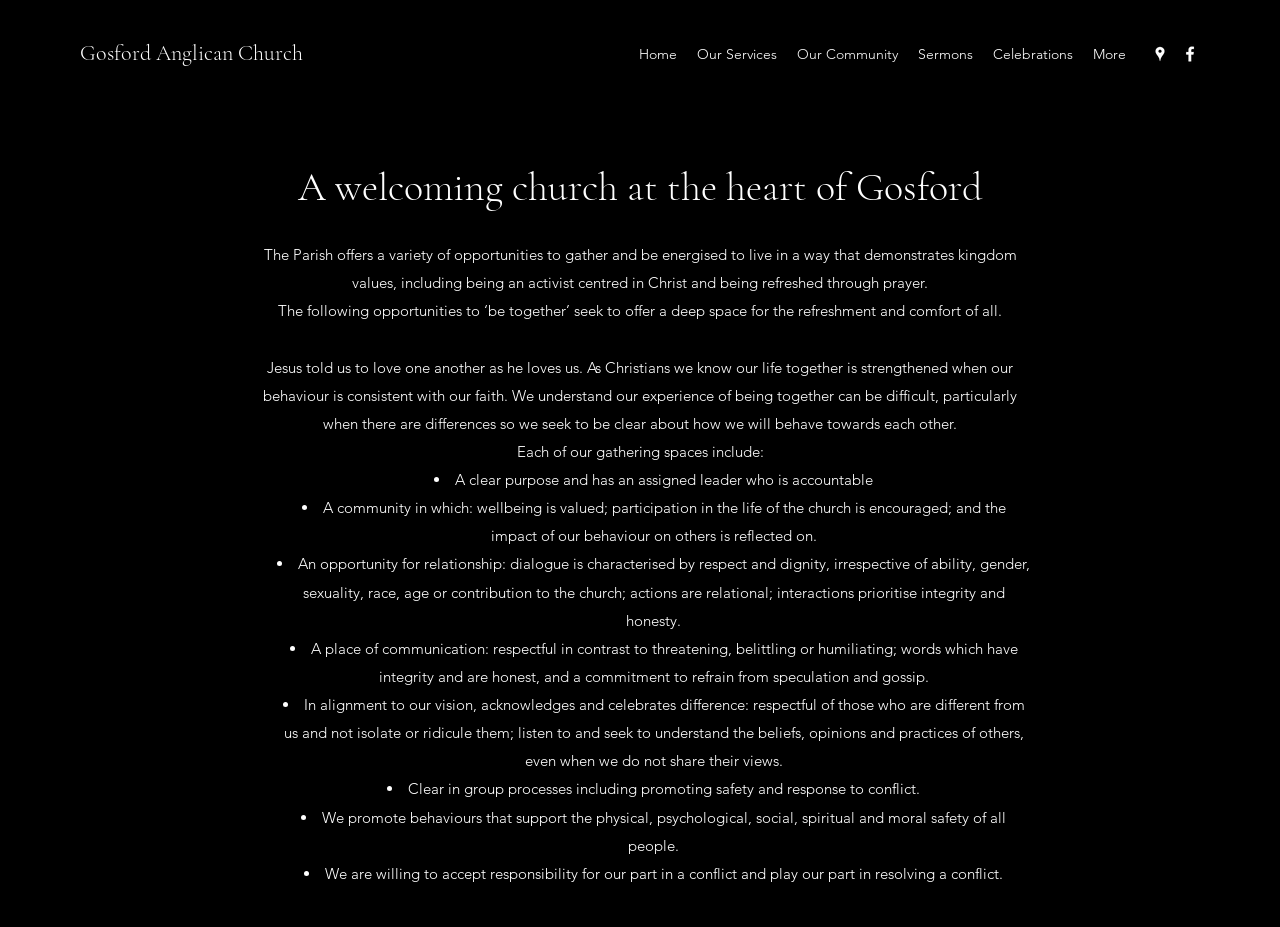What is the main title displayed on this webpage?

A welcoming church at the heart of Gosford